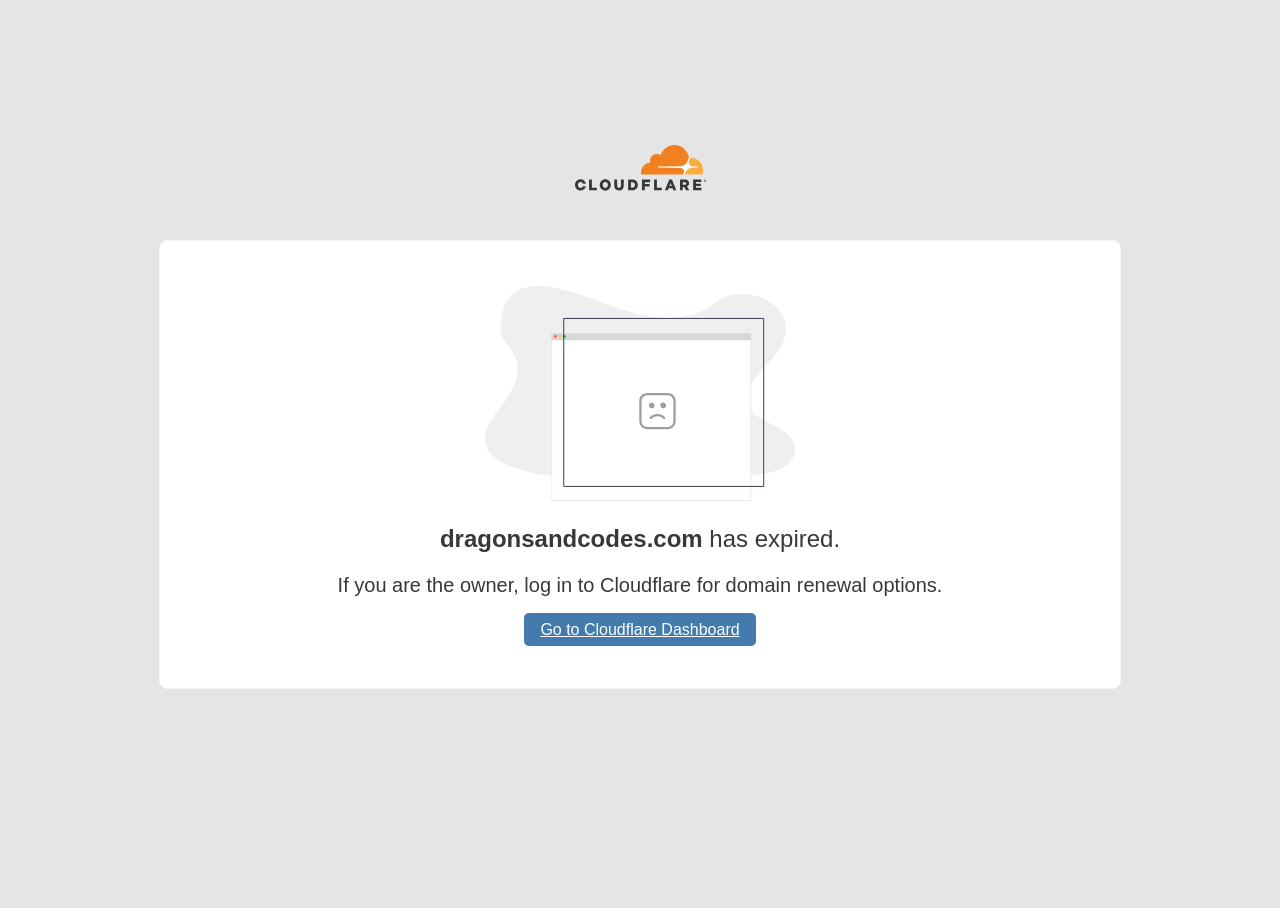Please locate the UI element described by "Go to Cloudflare Dashboard" and provide its bounding box coordinates.

[0.41, 0.675, 0.59, 0.711]